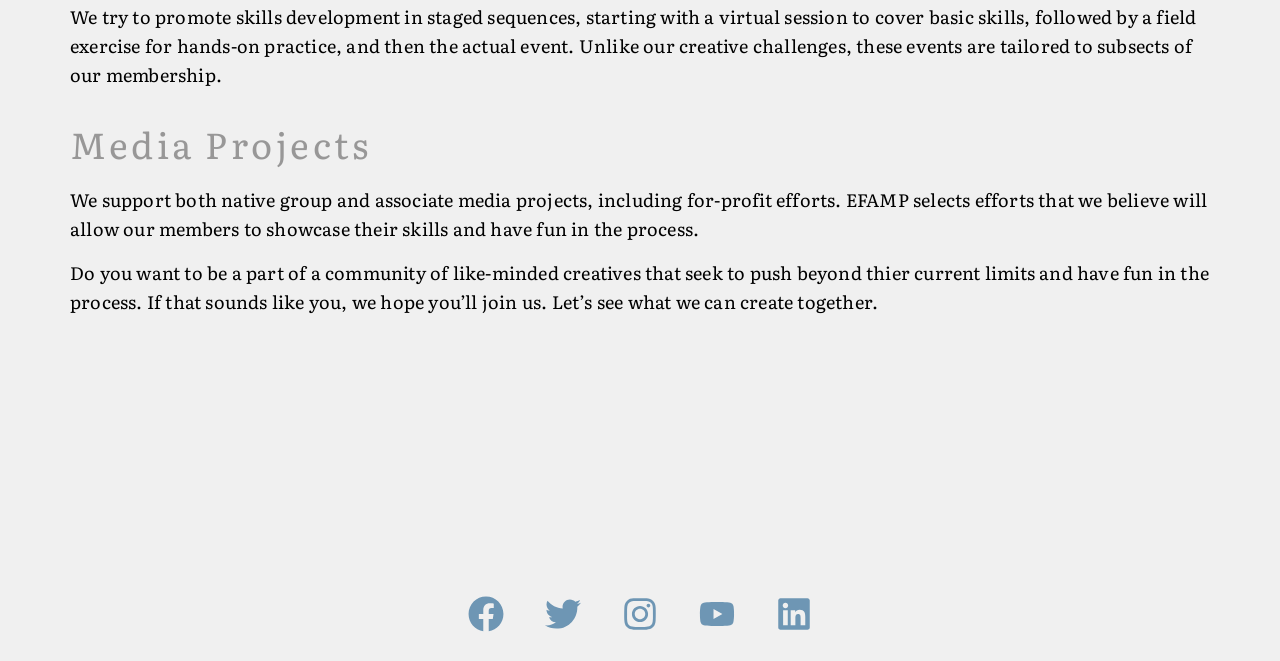Based on the element description Parachutist, identify the bounding box coordinates for the UI element. The coordinates should be in the format (top-left x, top-left y, bottom-right x, bottom-right y) and within the 0 to 1 range.

None